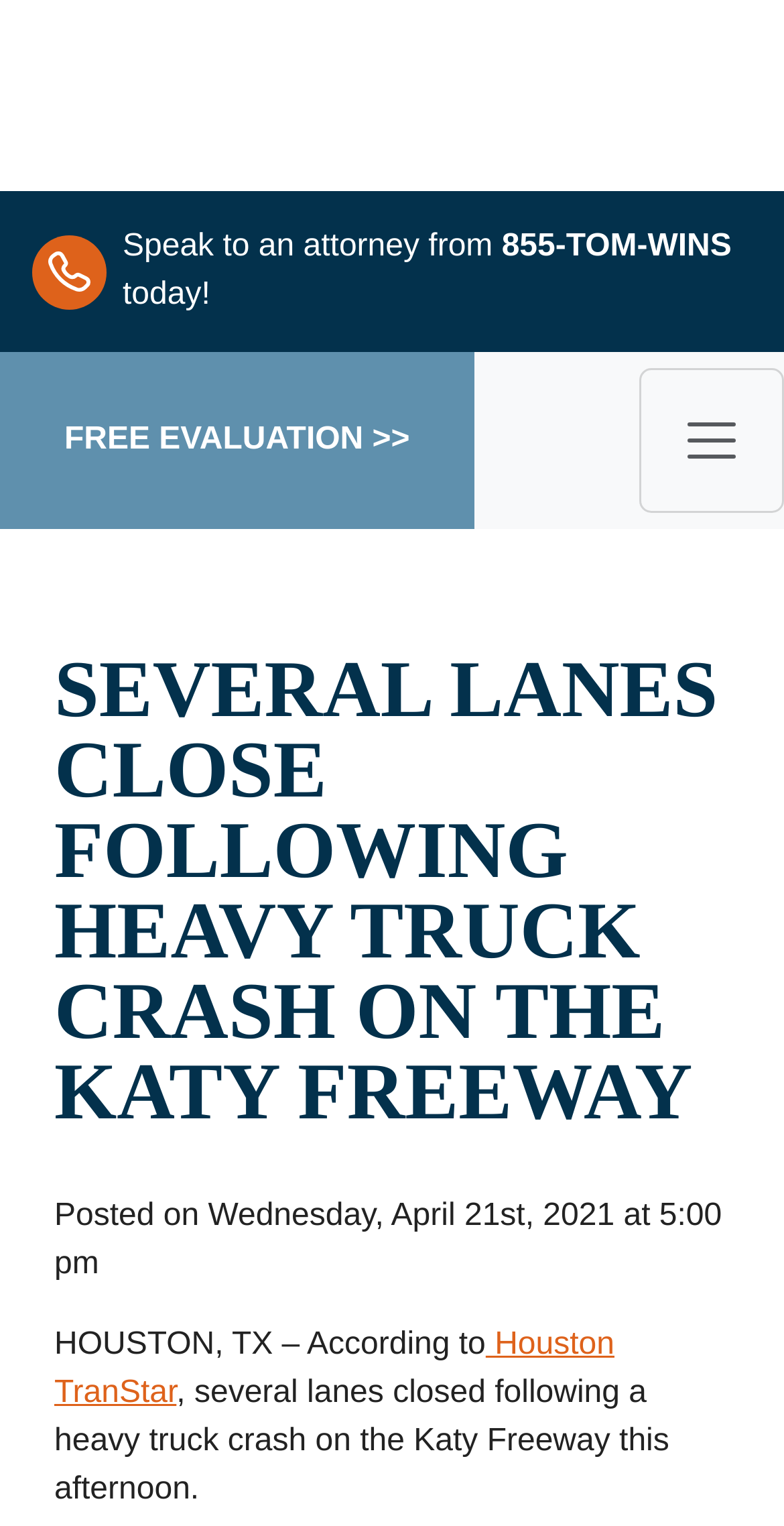What is the date of the article?
Using the information from the image, provide a comprehensive answer to the question.

I found the date of the article by looking at the section below the main heading, where it says 'Posted on Wednesday, April 21st, 2021 at 5:00 pm'.